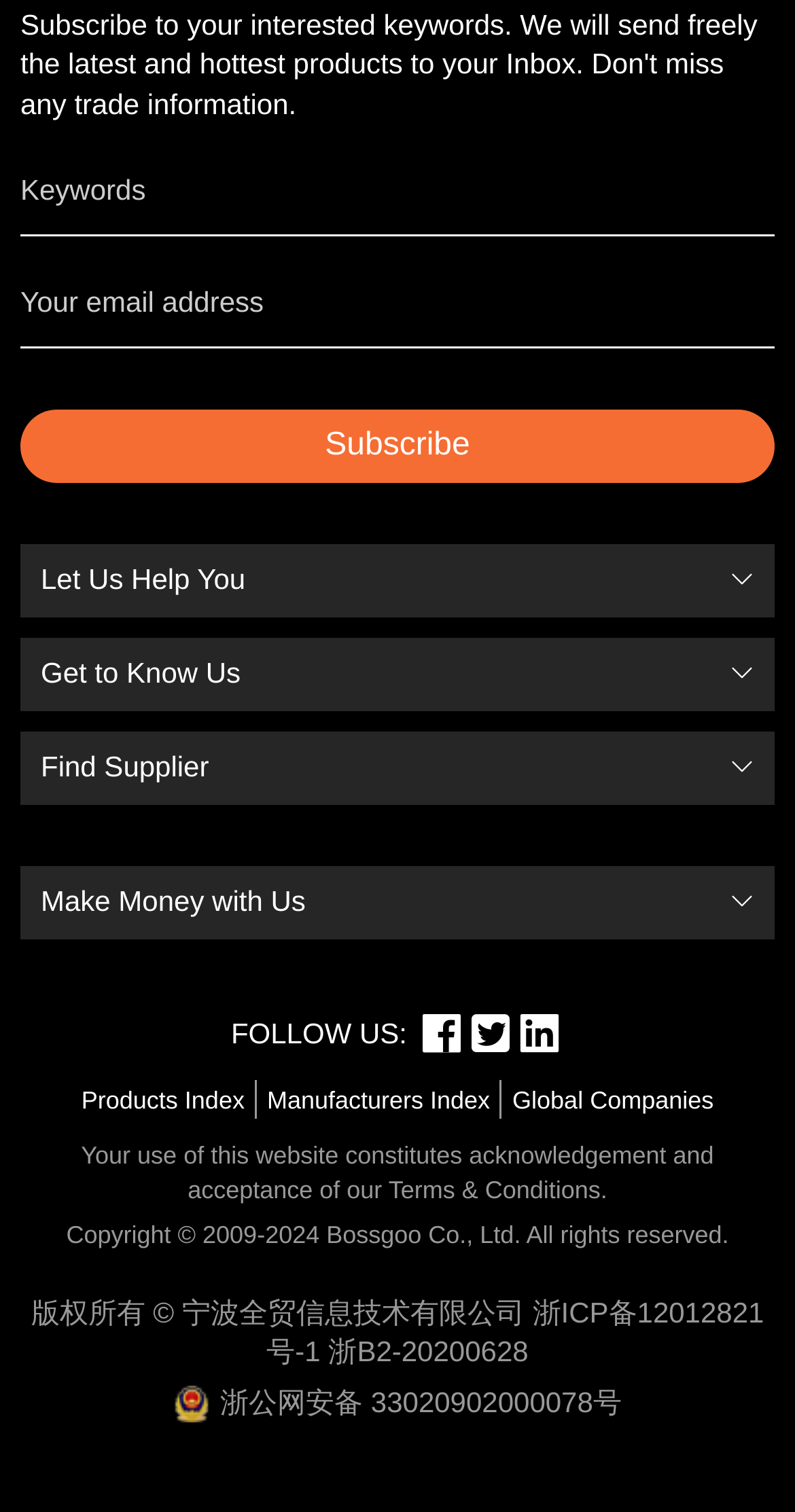Determine the bounding box coordinates of the target area to click to execute the following instruction: "Check the Disclaimer."

None